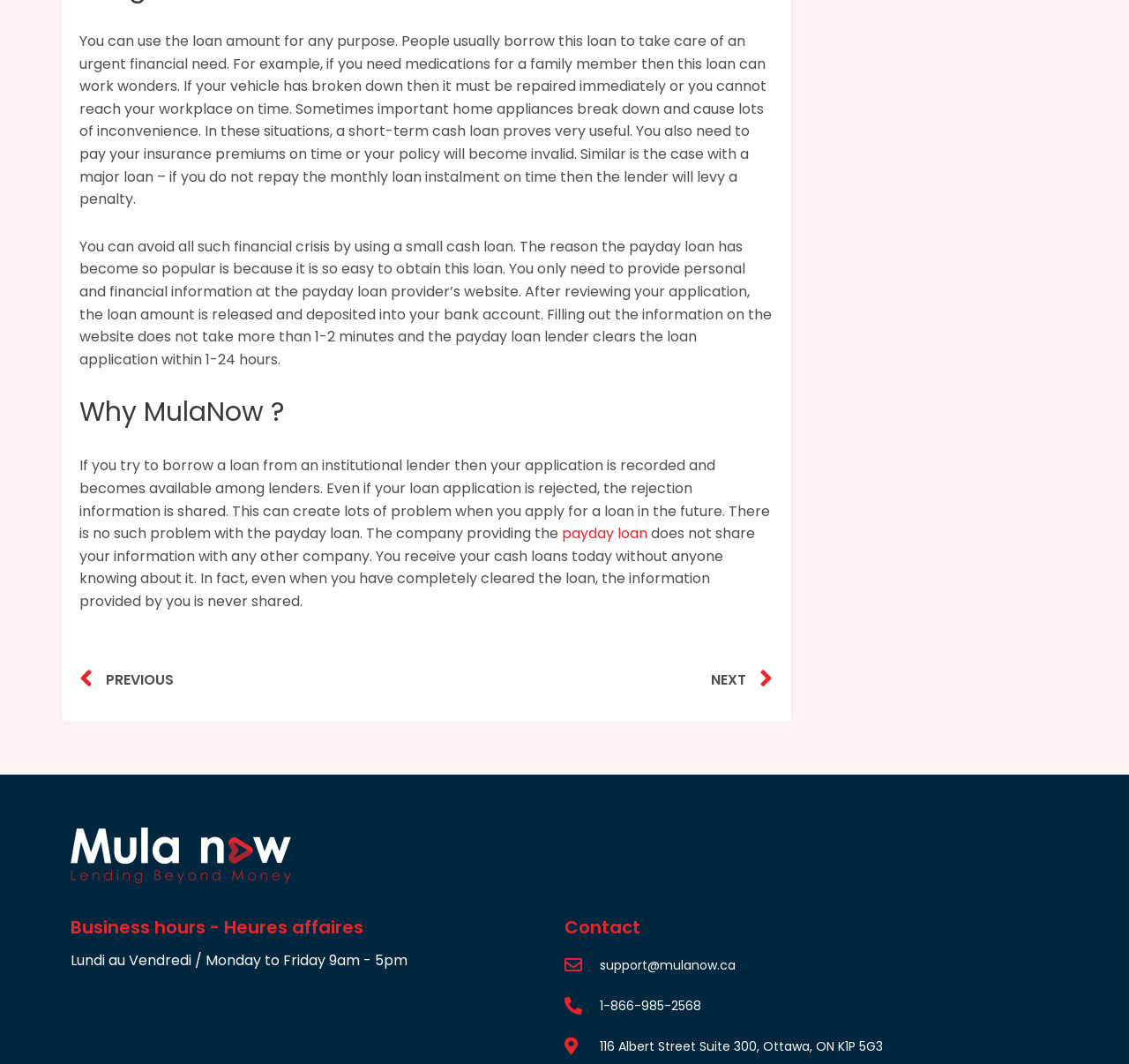Based on the element description NextNext, identify the bounding box of the UI element in the given webpage screenshot. The coordinates should be in the format (top-left x, top-left y, bottom-right x, bottom-right y) and must be between 0 and 1.

[0.377, 0.616, 0.684, 0.662]